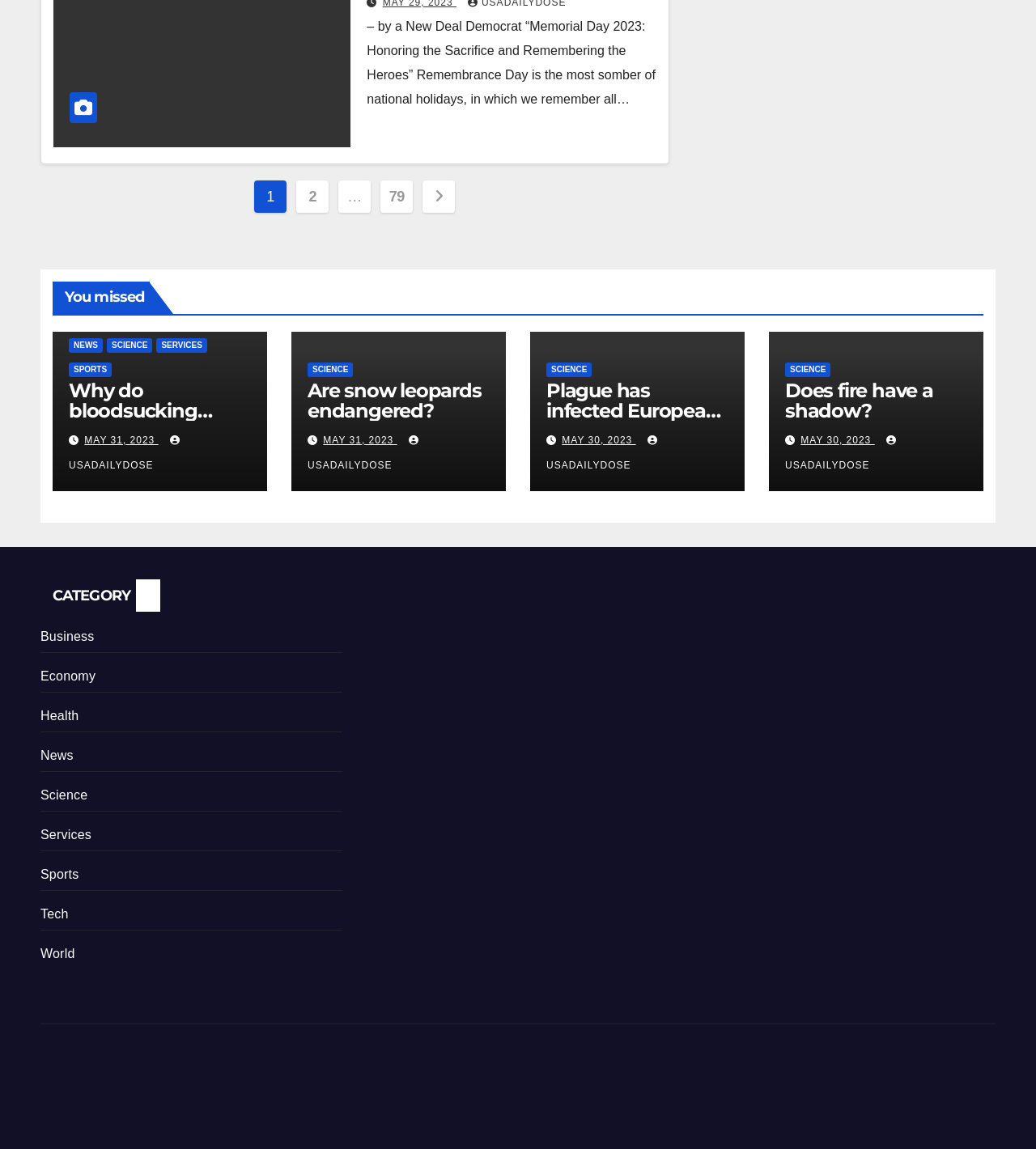Answer in one word or a short phrase: 
What is the date of the article 'Plague has infected Europeans for at least 4,000 years'?

MAY 30, 2023